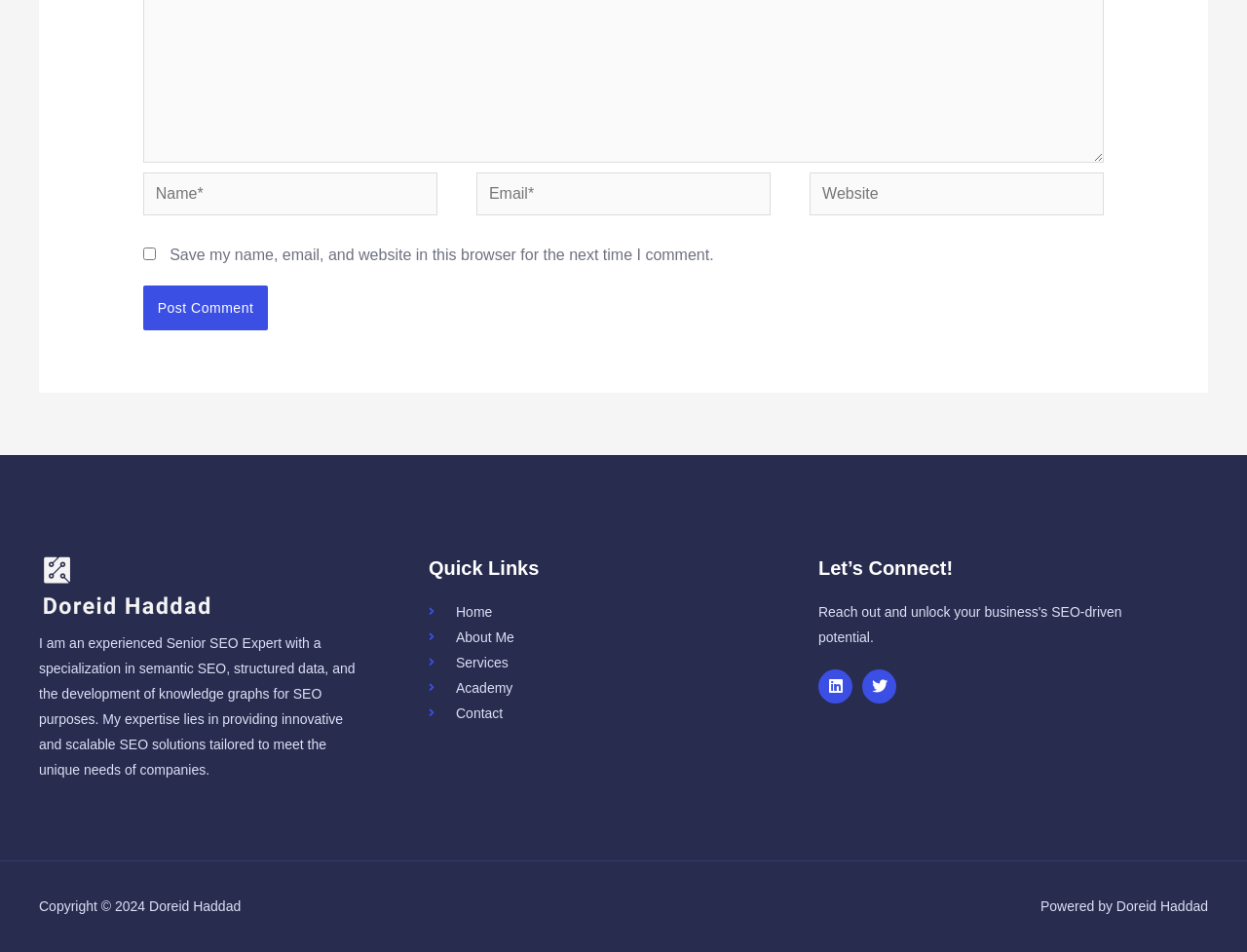Find the bounding box coordinates of the element to click in order to complete the given instruction: "Click the Post Comment button."

[0.115, 0.299, 0.215, 0.346]